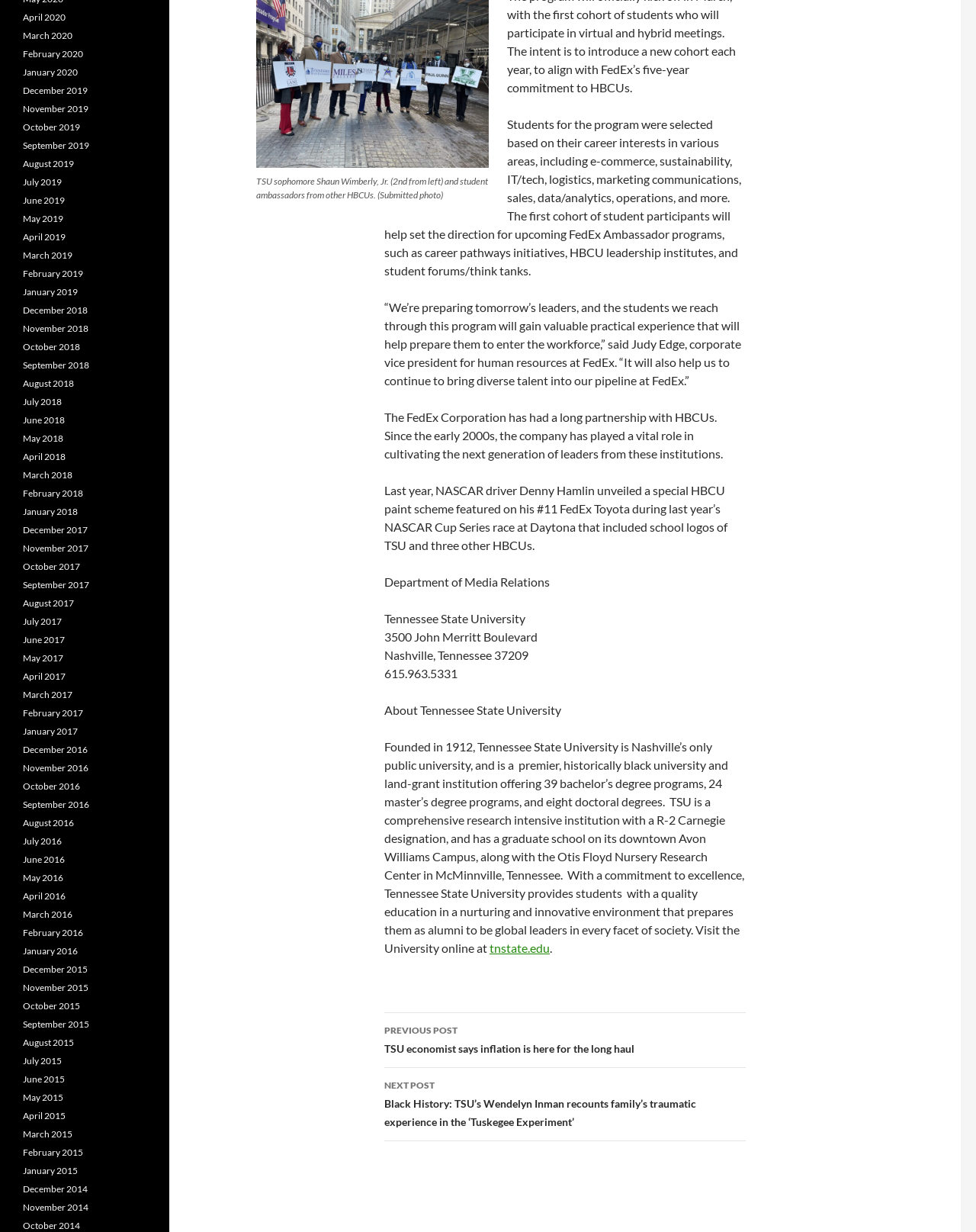Bounding box coordinates are to be given in the format (top-left x, top-left y, bottom-right x, bottom-right y). All values must be floating point numbers between 0 and 1. Provide the bounding box coordinate for the UI element described as: tnstate.edu

[0.502, 0.763, 0.563, 0.775]